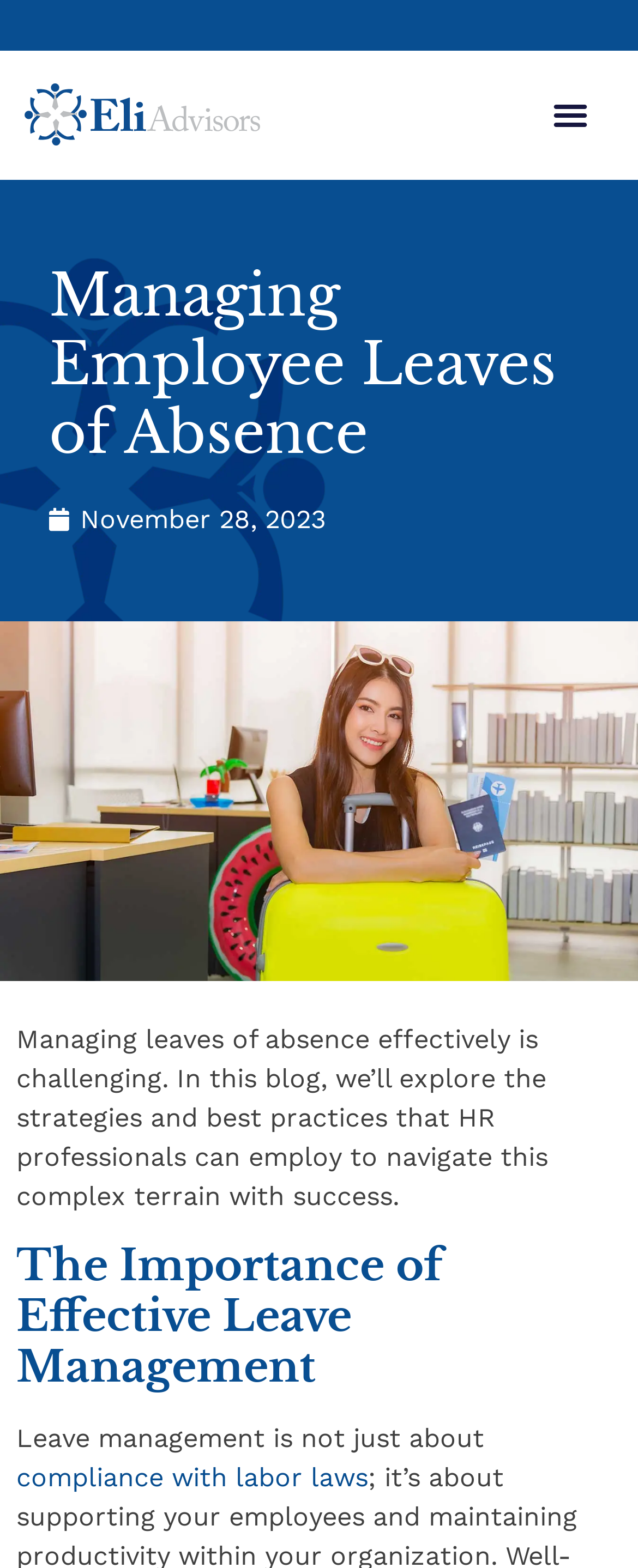Using the format (top-left x, top-left y, bottom-right x, bottom-right y), and given the element description, identify the bounding box coordinates within the screenshot: Menu

[0.851, 0.056, 0.936, 0.09]